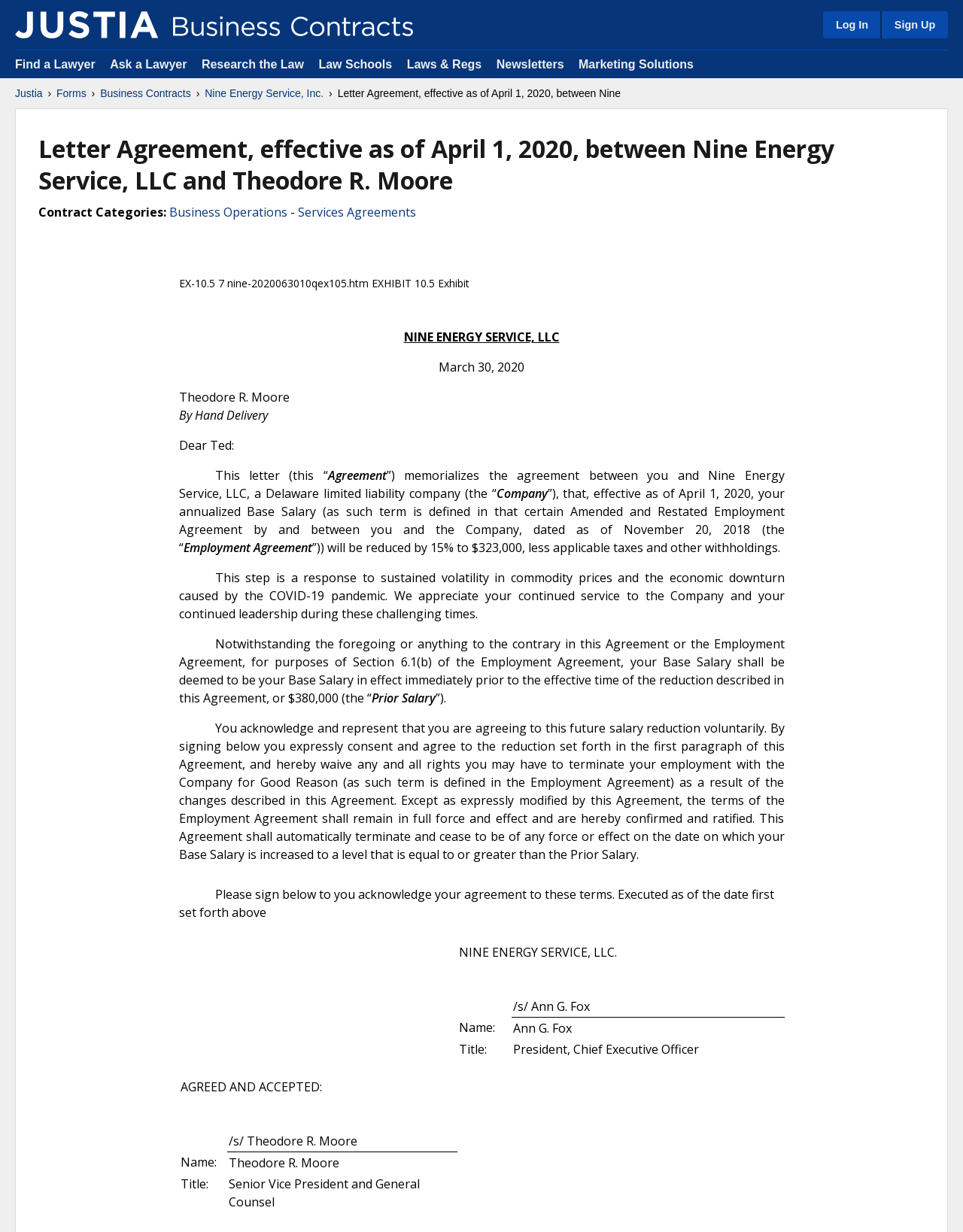Locate the bounding box coordinates of the clickable area needed to fulfill the instruction: "View September 2020".

None